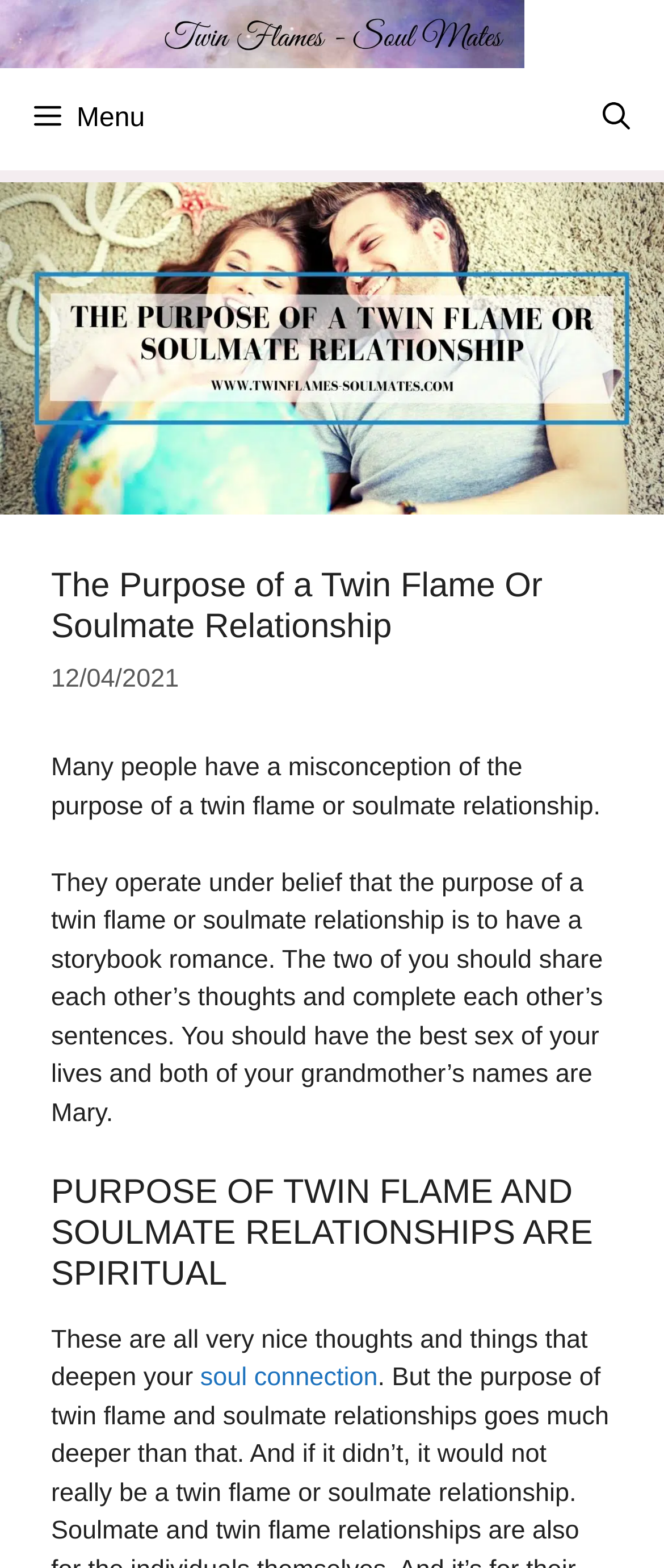Determine the bounding box coordinates for the UI element described. Format the coordinates as (top-left x, top-left y, bottom-right x, bottom-right y) and ensure all values are between 0 and 1. Element description: Menu

[0.0, 0.043, 1.0, 0.109]